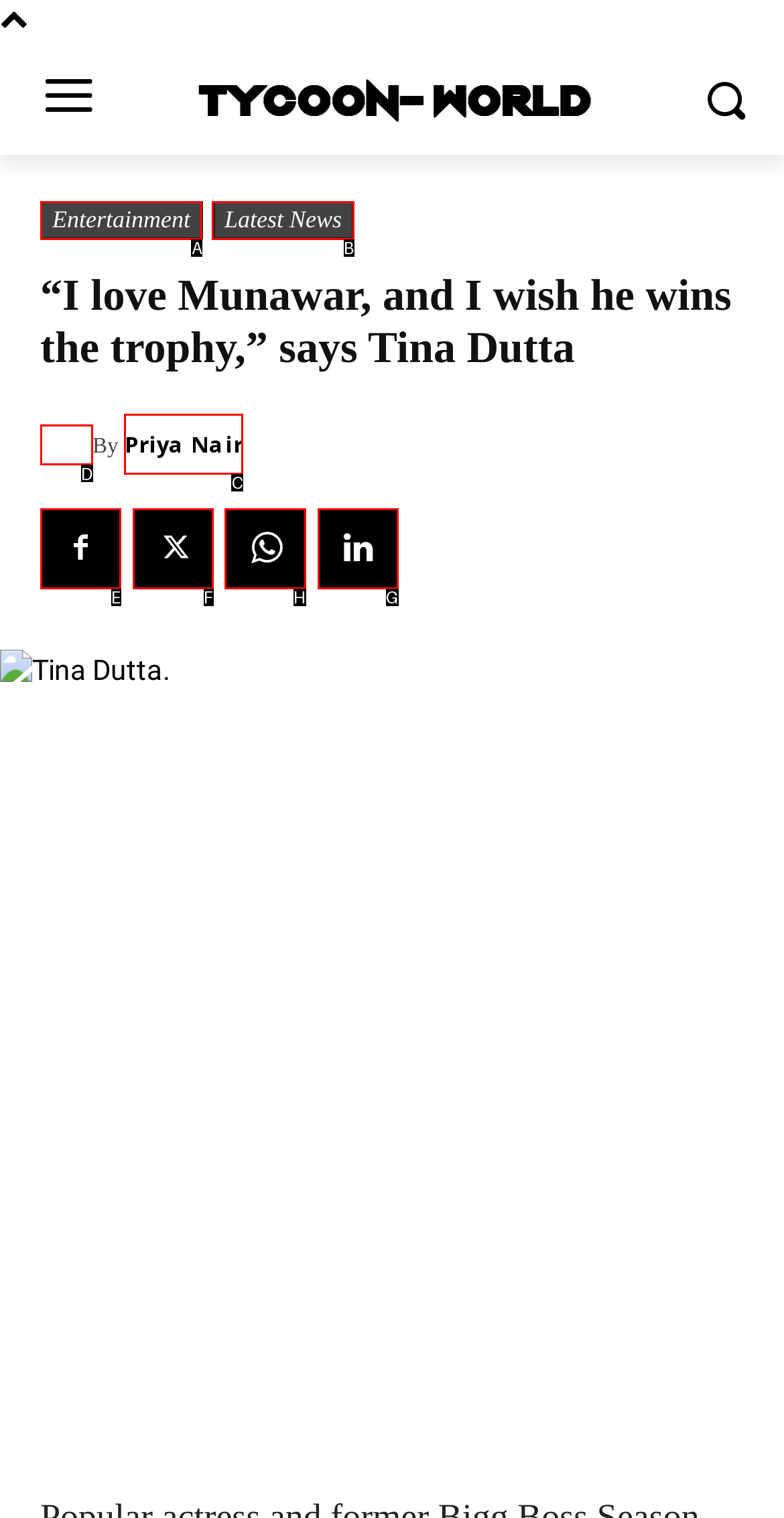Identify the correct UI element to click to follow this instruction: Check the date JULY 25, 2016
Respond with the letter of the appropriate choice from the displayed options.

None